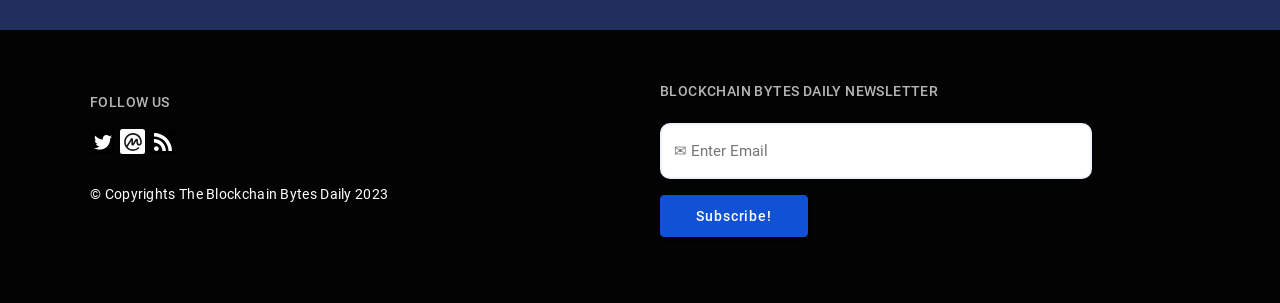Point out the bounding box coordinates of the section to click in order to follow this instruction: "Visit Sergio Gelato's homepage".

None